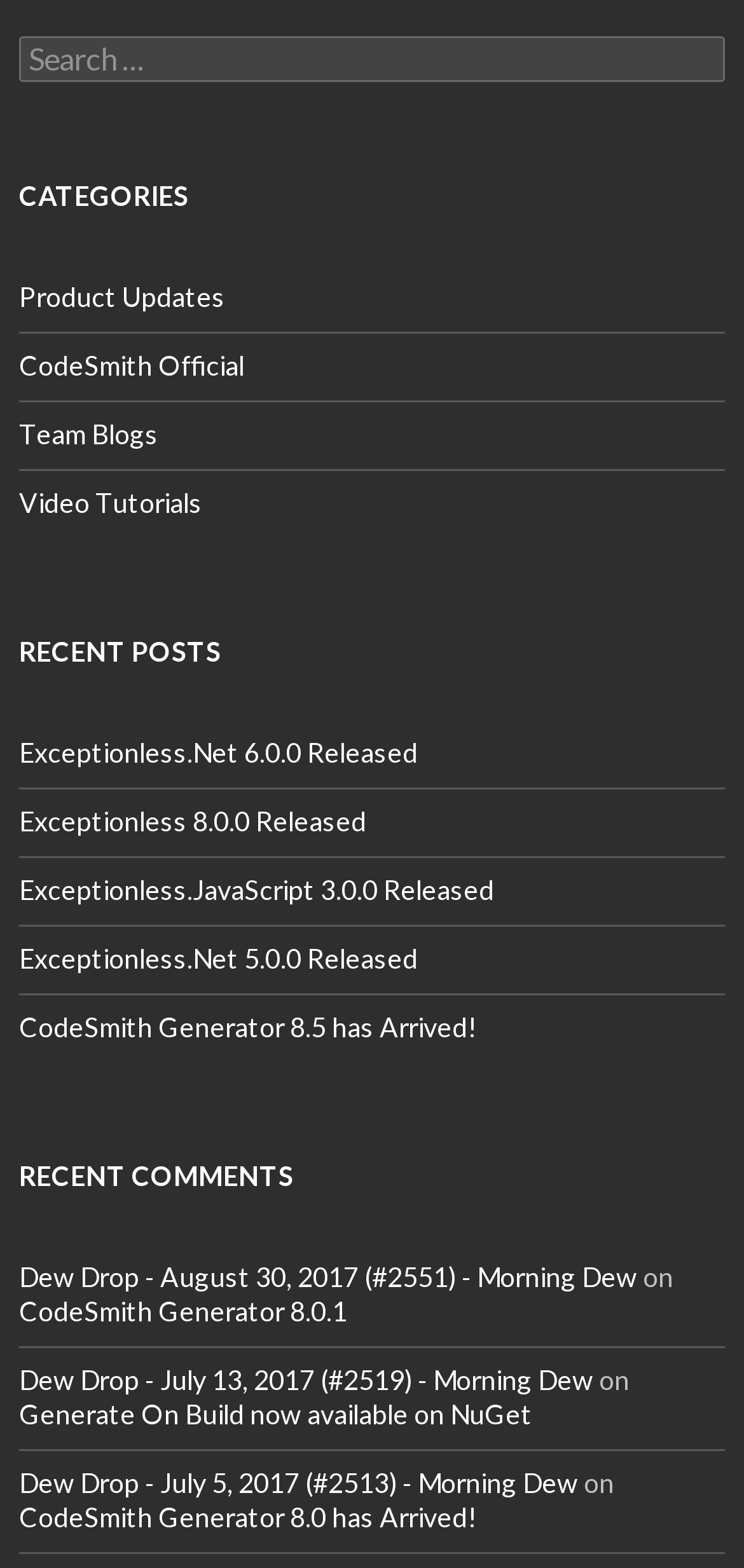Answer the question below using just one word or a short phrase: 
What is the topic of the second recent post?

Exceptionless 8.0.0